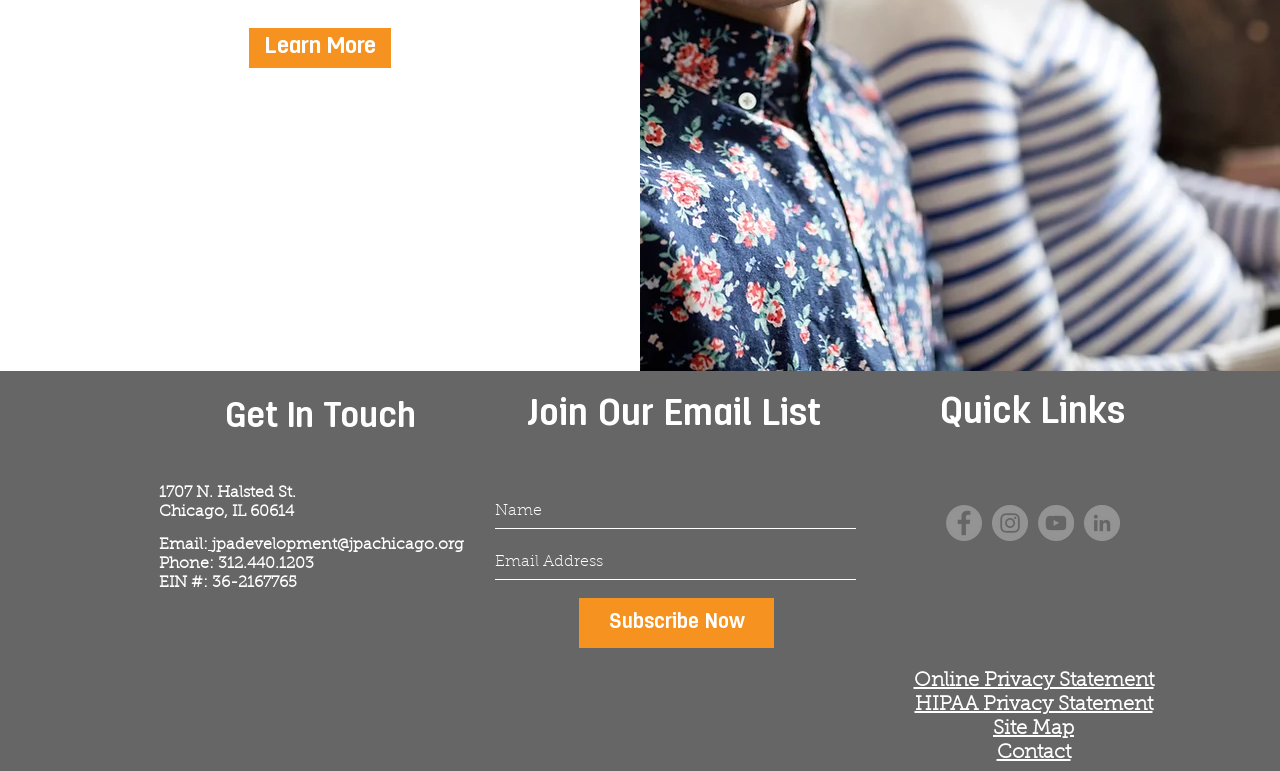Pinpoint the bounding box coordinates of the element to be clicked to execute the instruction: "Visit the Facebook page".

[0.739, 0.655, 0.767, 0.702]